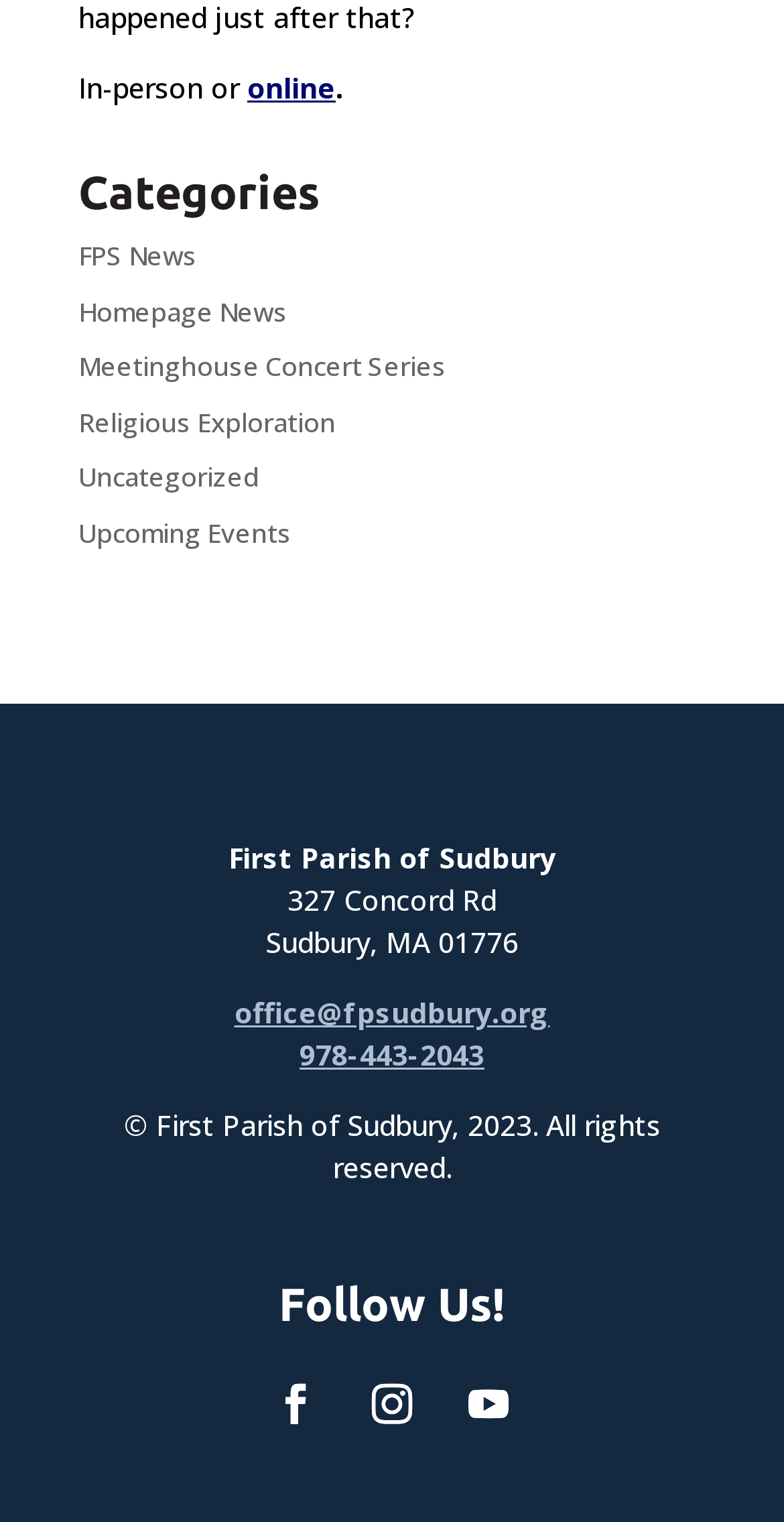Respond to the following question with a brief word or phrase:
How many social media links are available?

3